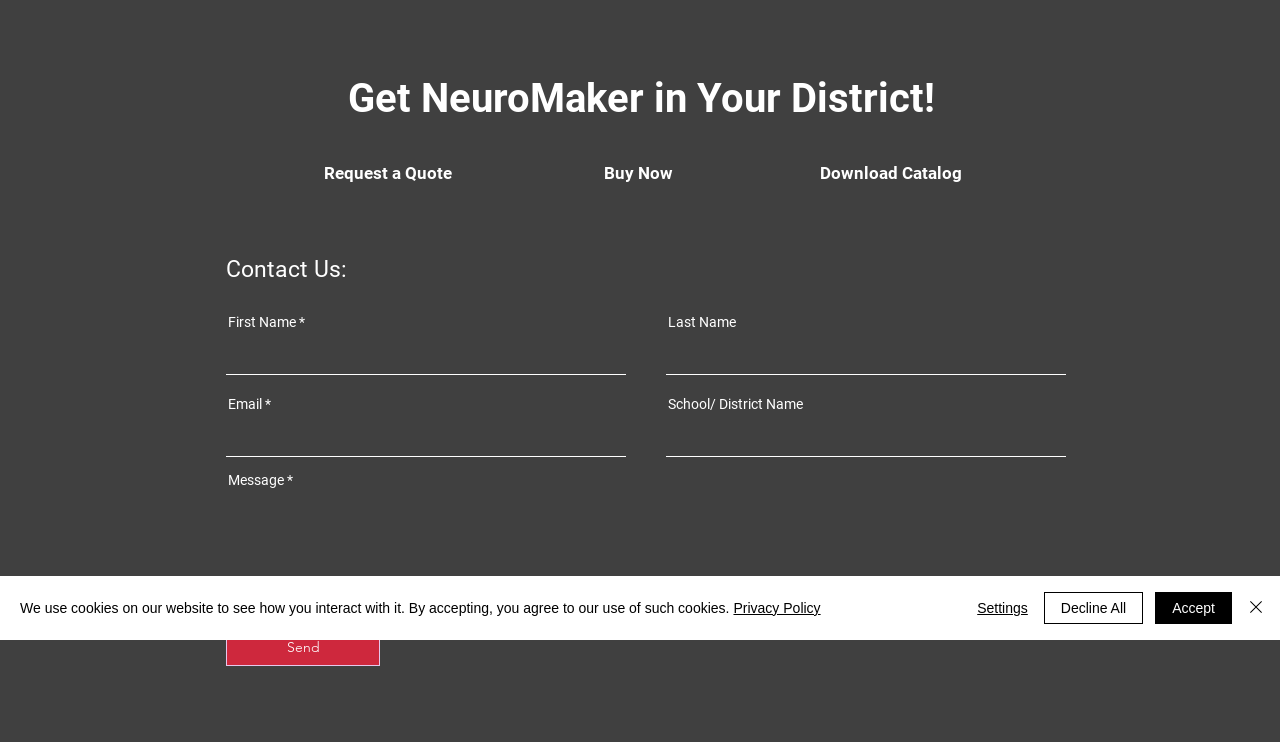Find the bounding box of the UI element described as: "Support and AdvocacyExpand". The bounding box coordinates should be given as four float values between 0 and 1, i.e., [left, top, right, bottom].

None